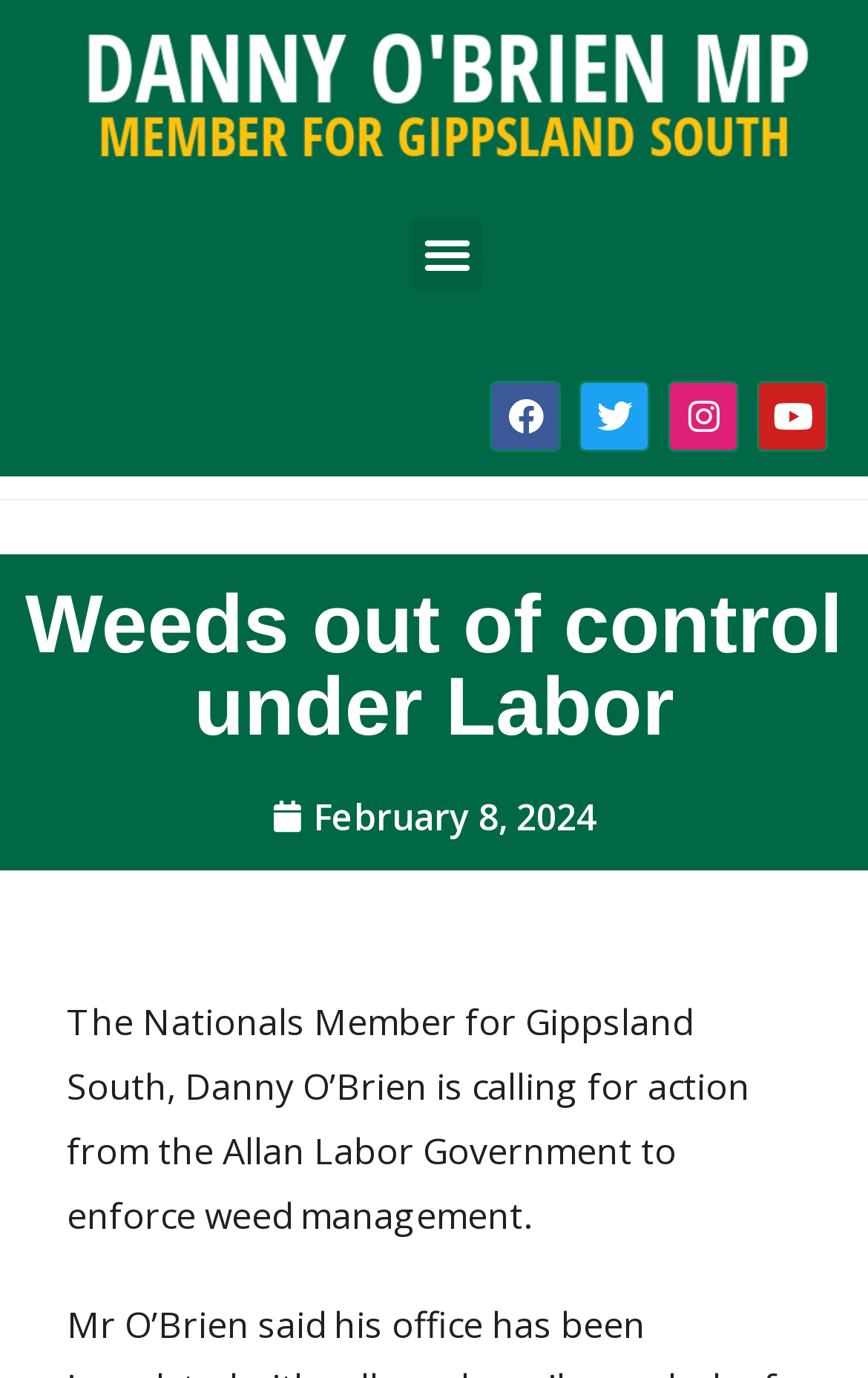What is the role of Danny O'Brien?
Please provide a comprehensive and detailed answer to the question.

The role of Danny O'Brien can be found in the text 'The Nationals Member for Gippsland South, Danny O’Brien...'. This text describes Danny O'Brien as the Member for Gippsland South.